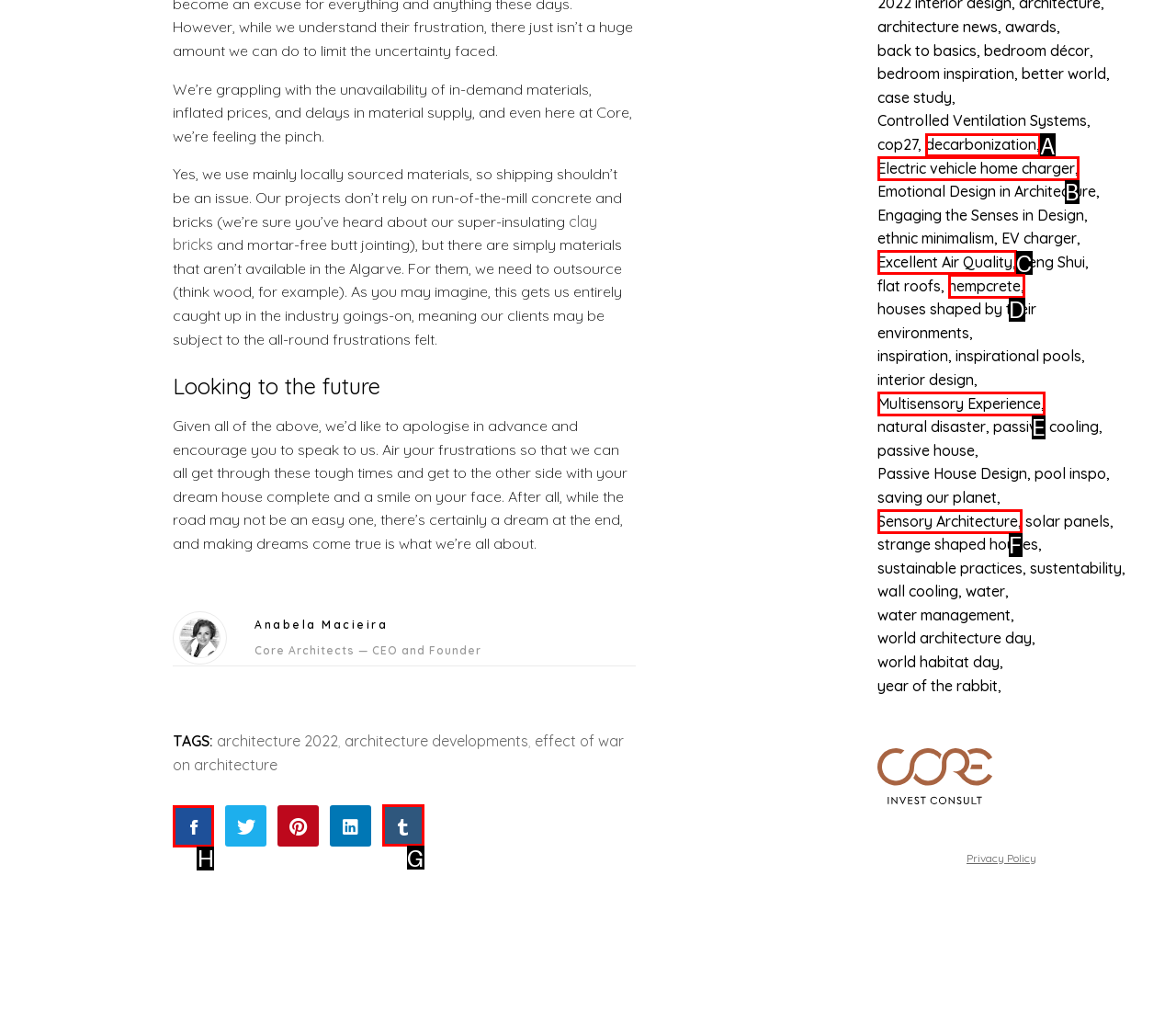From the available options, which lettered element should I click to complete this task: Follow Core Architects on social media?

H